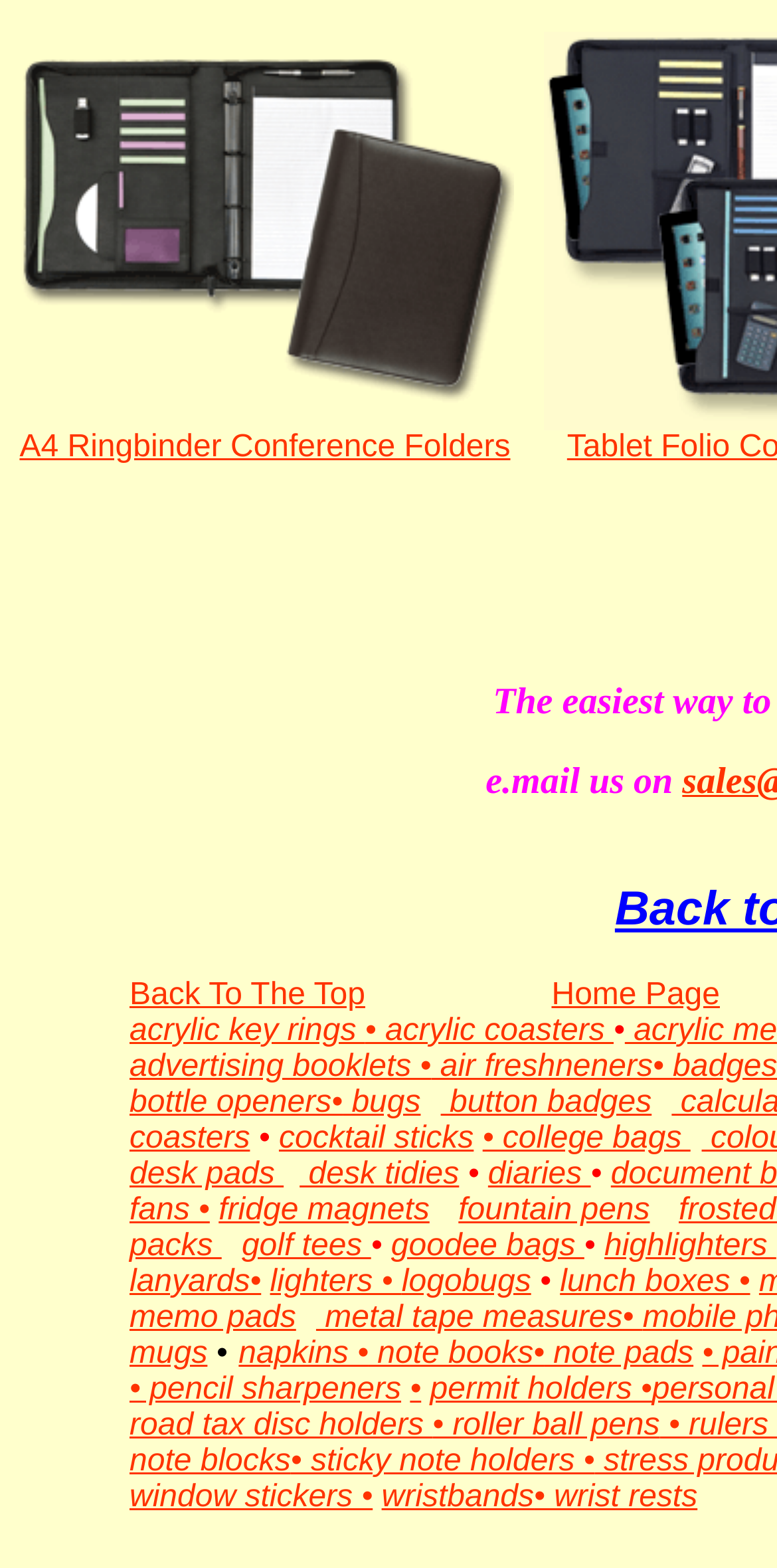What is the last product category listed?
Kindly offer a comprehensive and detailed response to the question.

I looked at the last link in the webpage and it says 'wrist rests'.